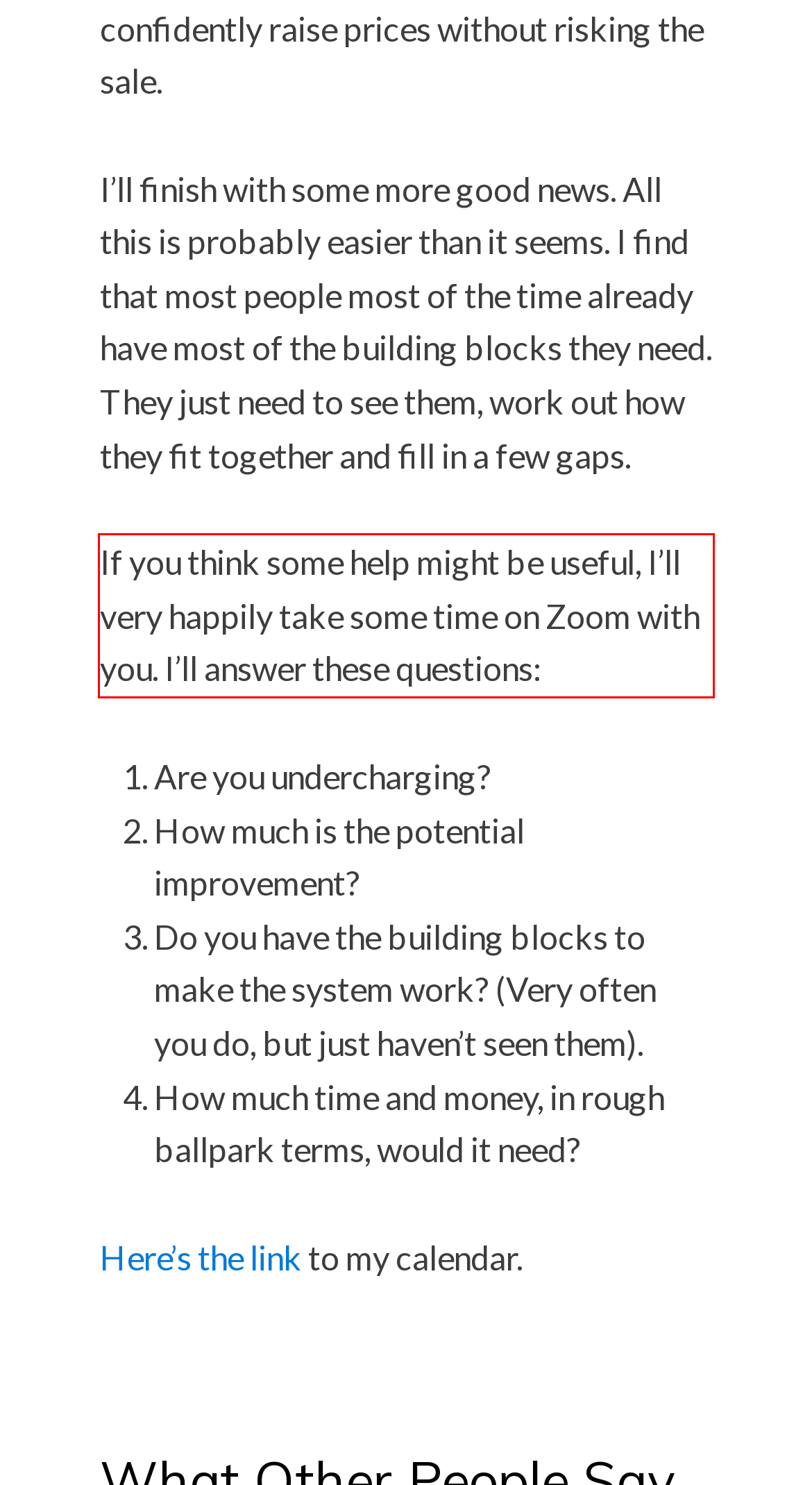Please look at the webpage screenshot and extract the text enclosed by the red bounding box.

If you think some help might be useful, I’ll very happily take some time on Zoom with you. I’ll answer these questions: